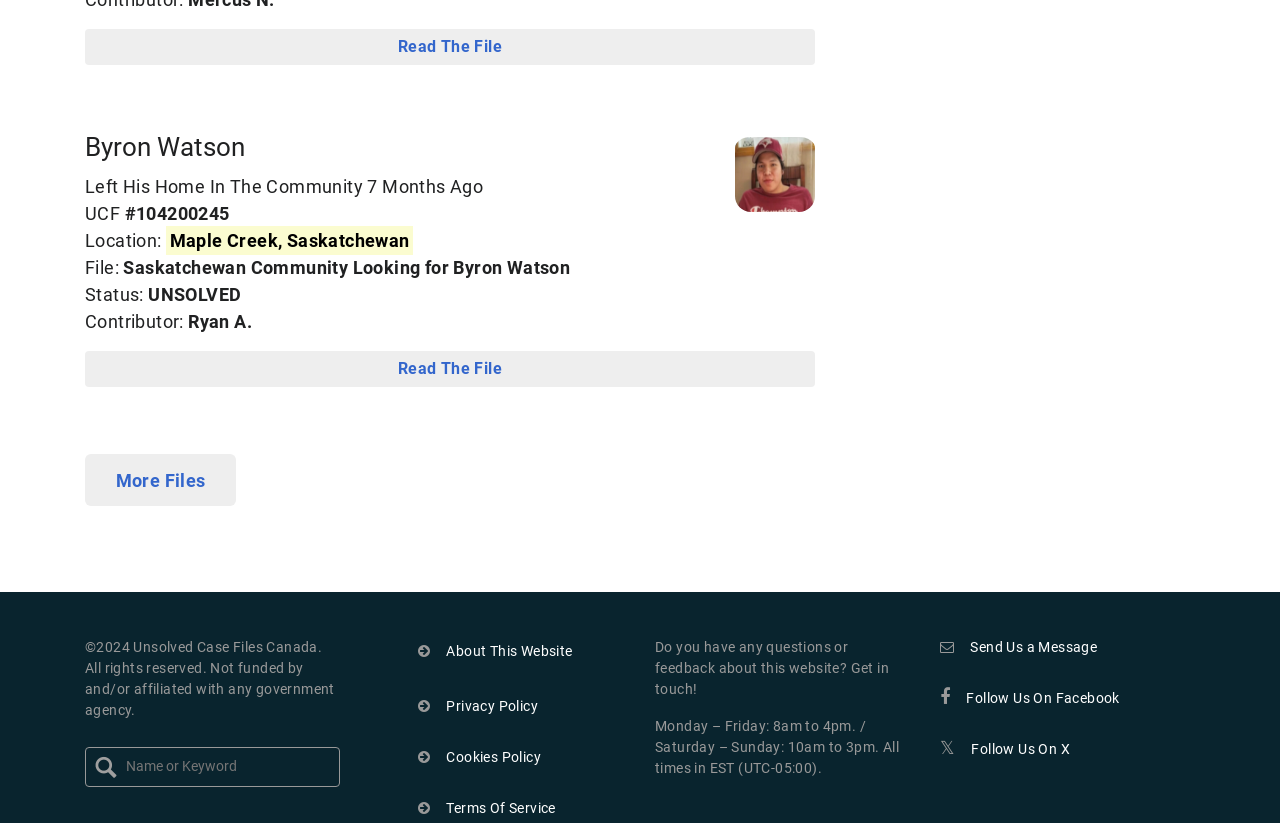Please identify the bounding box coordinates of the element's region that needs to be clicked to fulfill the following instruction: "search by name or keyword". The bounding box coordinates should consist of four float numbers between 0 and 1, i.e., [left, top, right, bottom].

[0.066, 0.907, 0.266, 0.956]